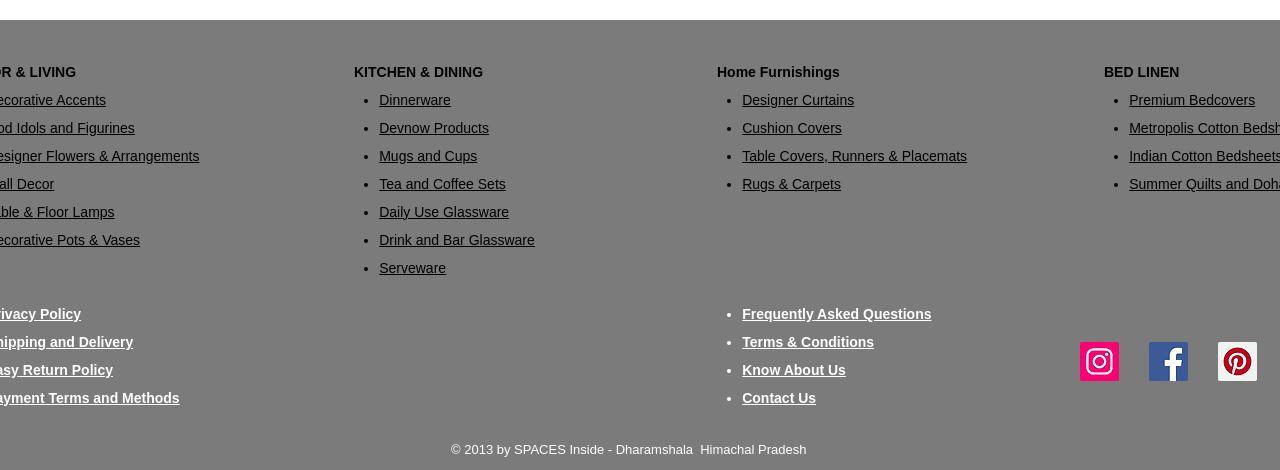Identify the bounding box for the given UI element using the description provided. Coordinates should be in the format (top-left x, top-left y, bottom-right x, bottom-right y) and must be between 0 and 1. Here is the description: Details AF200 Air Filter $0.00

None